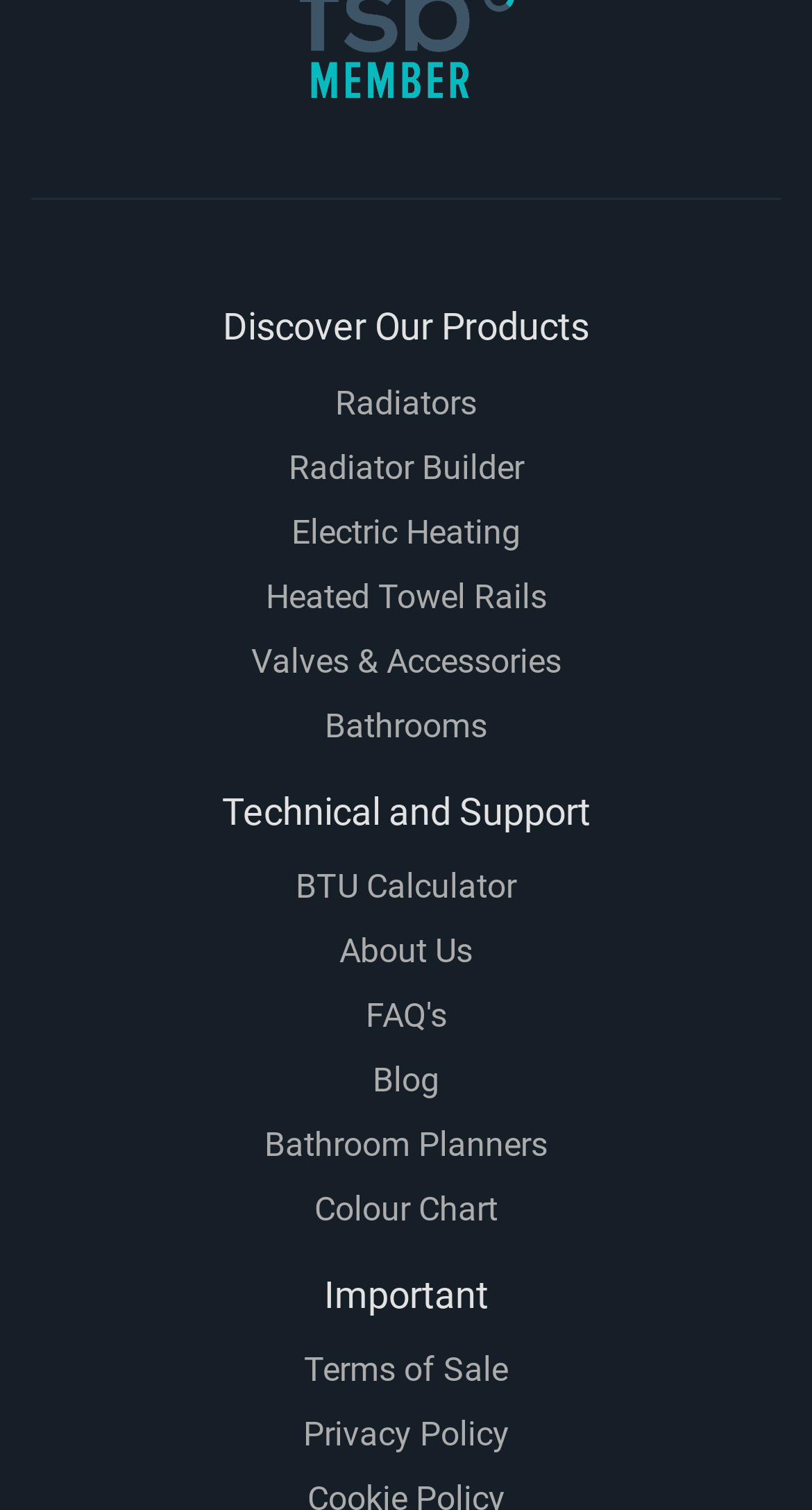Identify the bounding box coordinates of the element that should be clicked to fulfill this task: "View Terms of Sale". The coordinates should be provided as four float numbers between 0 and 1, i.e., [left, top, right, bottom].

[0.374, 0.894, 0.521, 0.92]